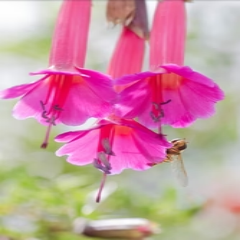Describe the image with as much detail as possible.

The image showcases a vibrant and striking depiction of "Qantu," the national flower of Peru and Bolivia. These stunning pink flowers dangle gracefully, featuring delicate petals that exhibit a rich gradient of color from soft pink to deeper magenta. The blooms are complemented by slender green foliage in the background, creating a lush setting that highlights their natural beauty. A small bee is seen hovering near one of the flowers, emphasizing its role in the ecosystem as a pollinator. This image beautifully encapsulates the flower's symbolism of unity and hospitality, reflecting the values that Maxime and Elfi integrate into their chocolate work.